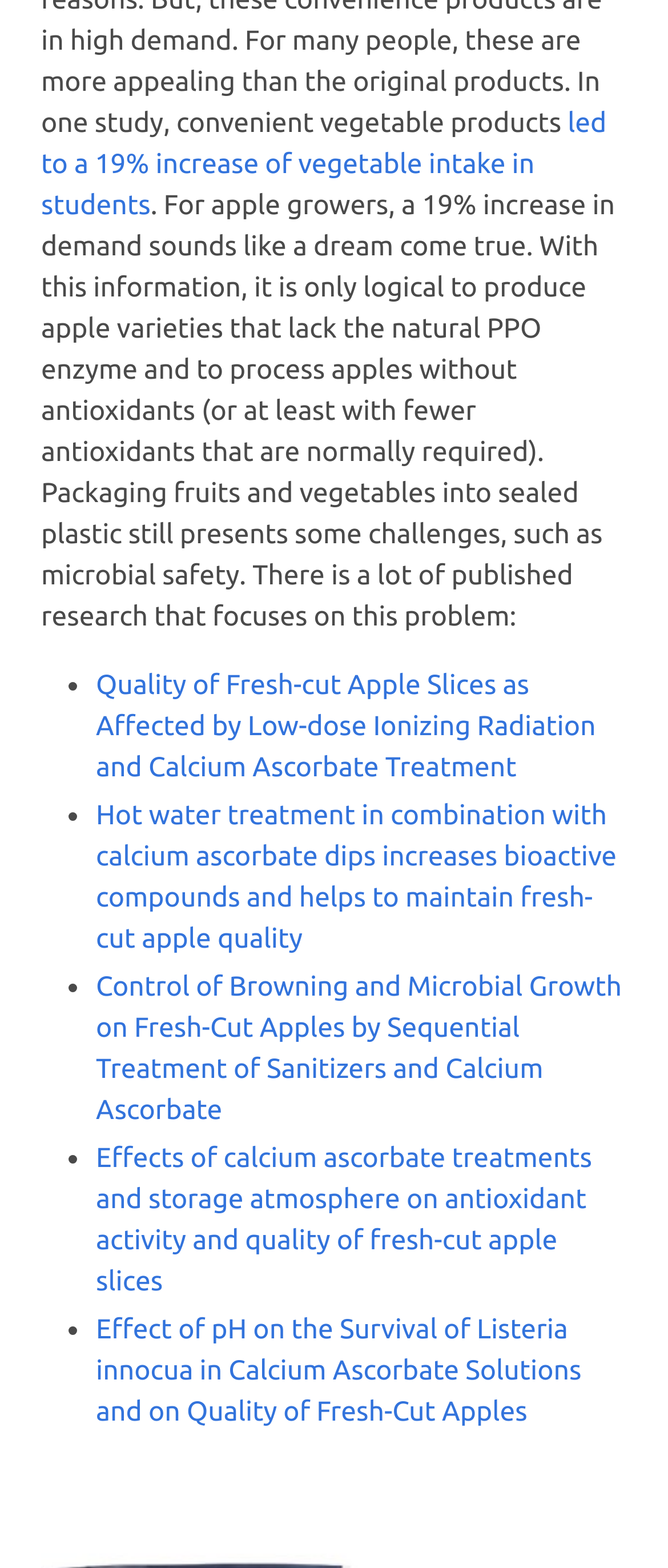What is the topic of the webpage?
Using the image, provide a detailed and thorough answer to the question.

The webpage appears to be discussing apples, specifically the effects of various treatments on fresh-cut apple quality and the potential for increasing apple demand.